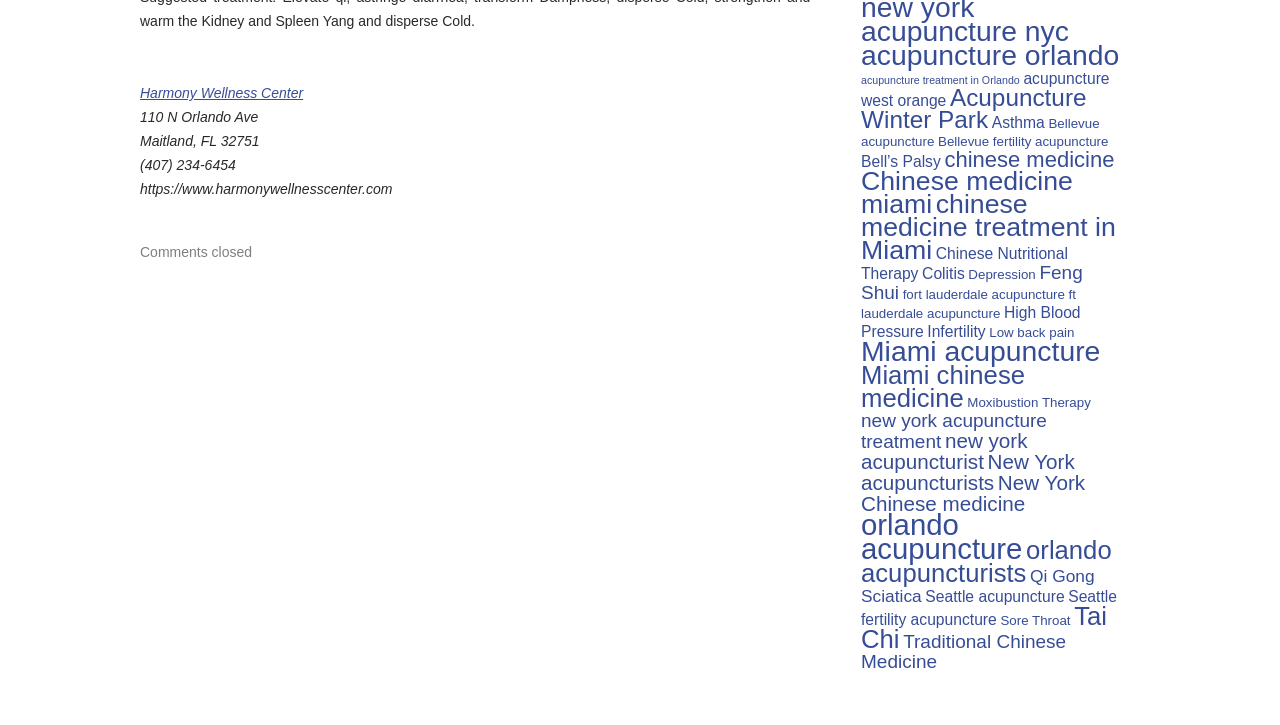Identify the bounding box coordinates of the clickable section necessary to follow the following instruction: "learn about Asthma treatment". The coordinates should be presented as four float numbers from 0 to 1, i.e., [left, top, right, bottom].

[0.775, 0.157, 0.816, 0.181]